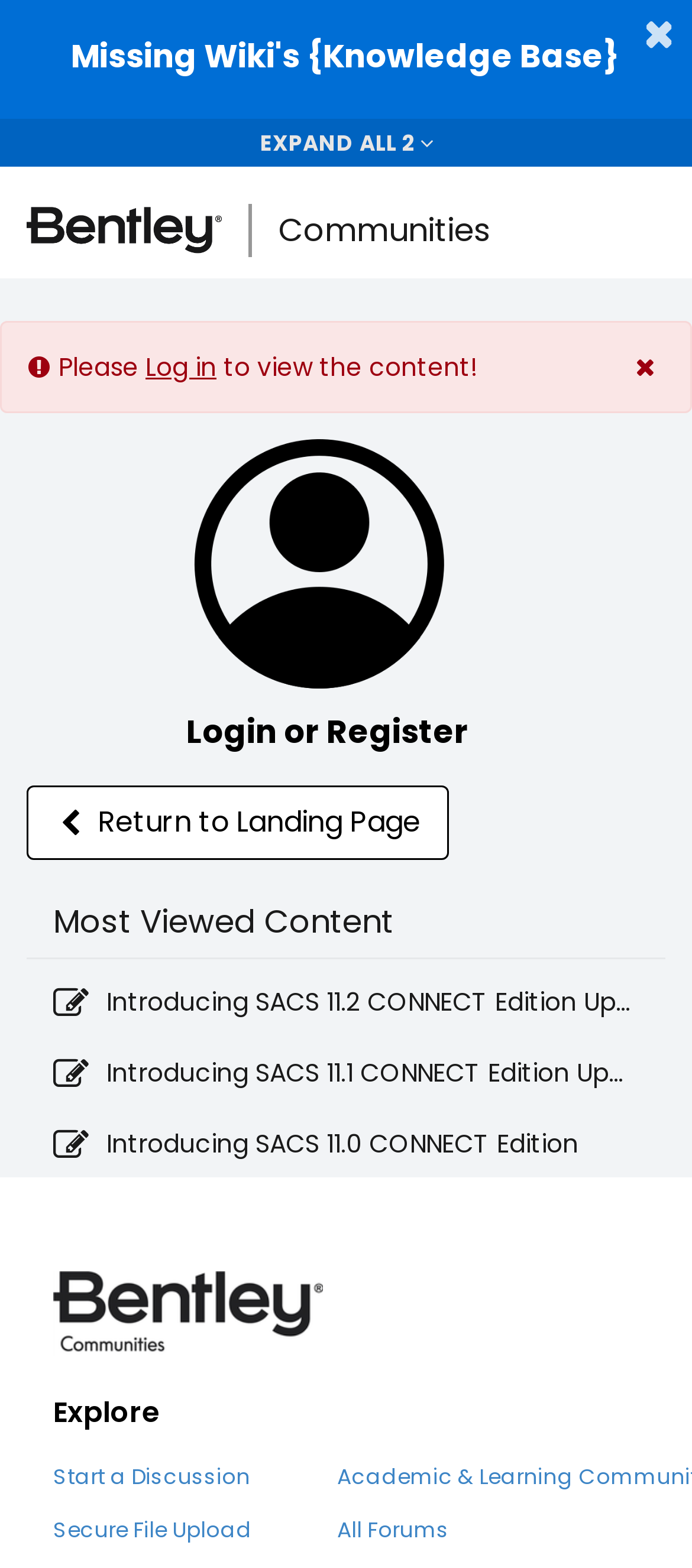Please respond to the question with a concise word or phrase:
What is the most viewed content?

Introducing SACS 11.2 CONNECT Edition Update